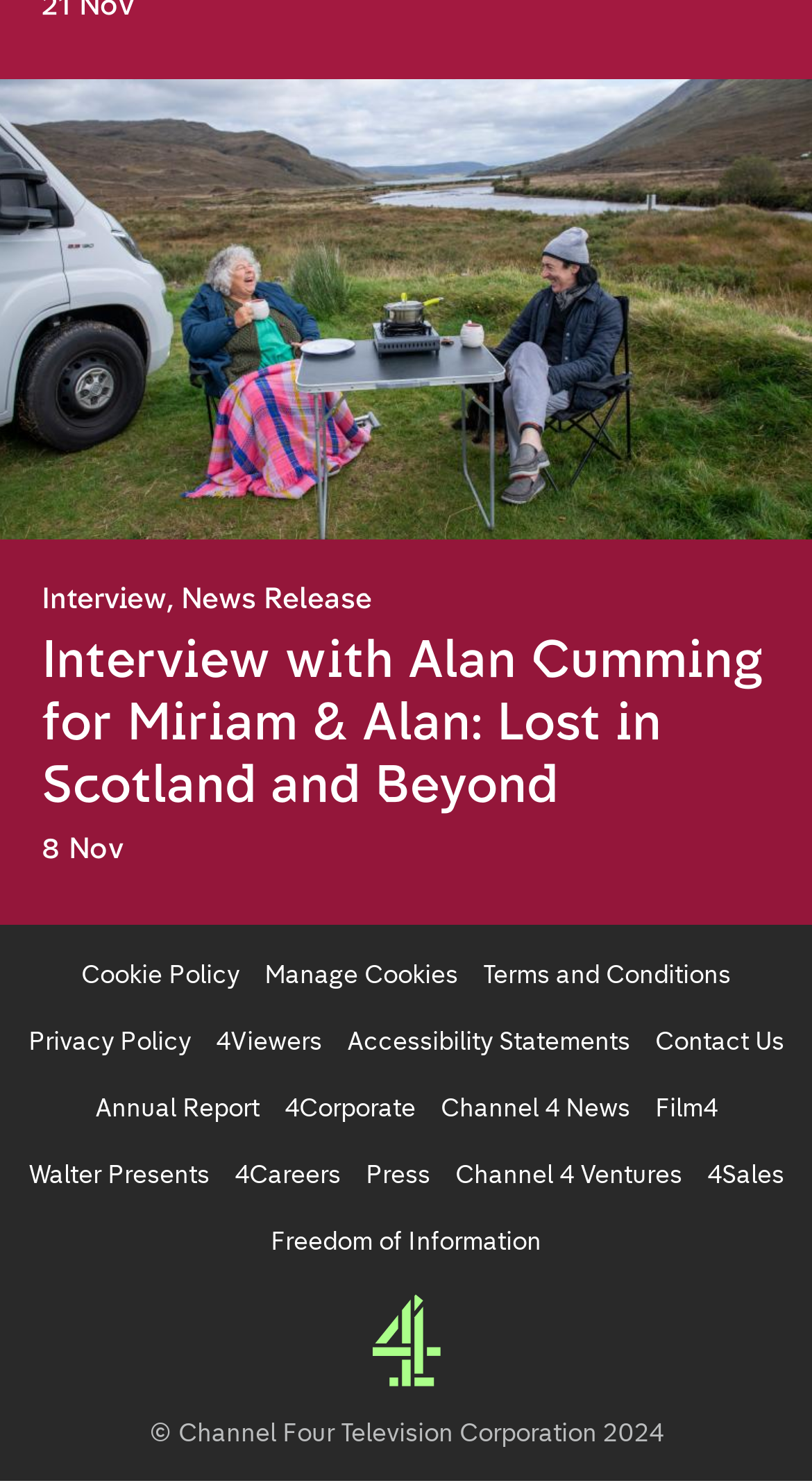How many links are there in the footer section?
Using the picture, provide a one-word or short phrase answer.

14